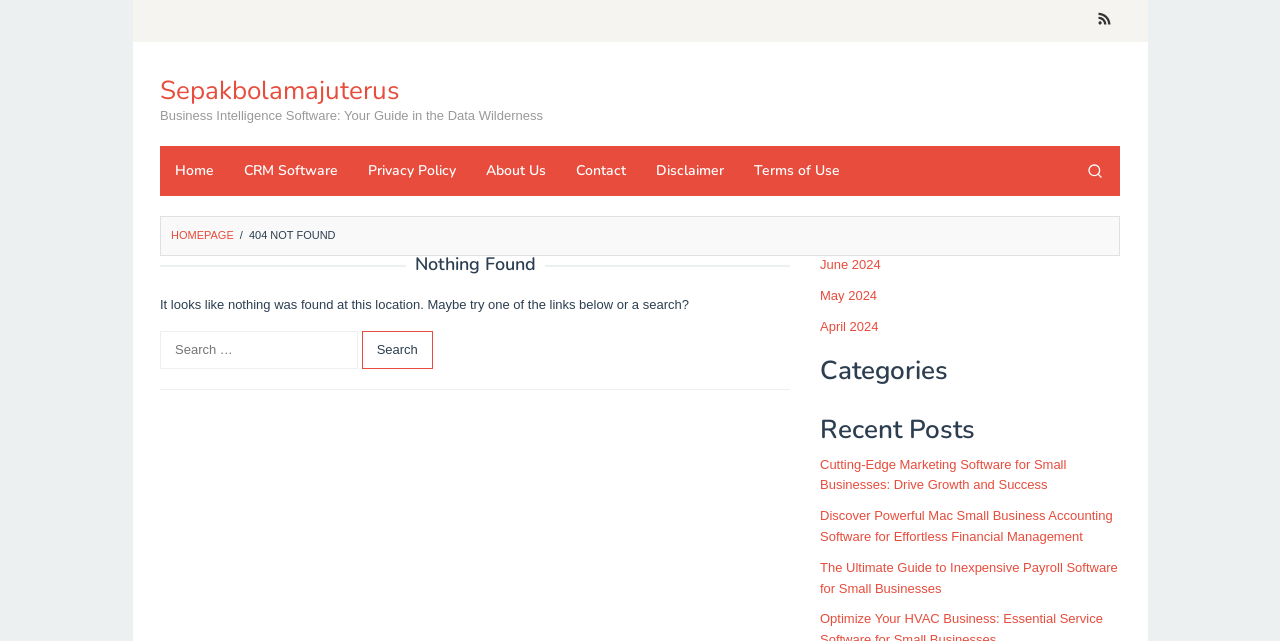Using the information in the image, could you please answer the following question in detail:
What is the purpose of the search box?

The search box is located below the error message and has a label 'Search for:' and a button 'Search', indicating that it is used to search for content on the website.